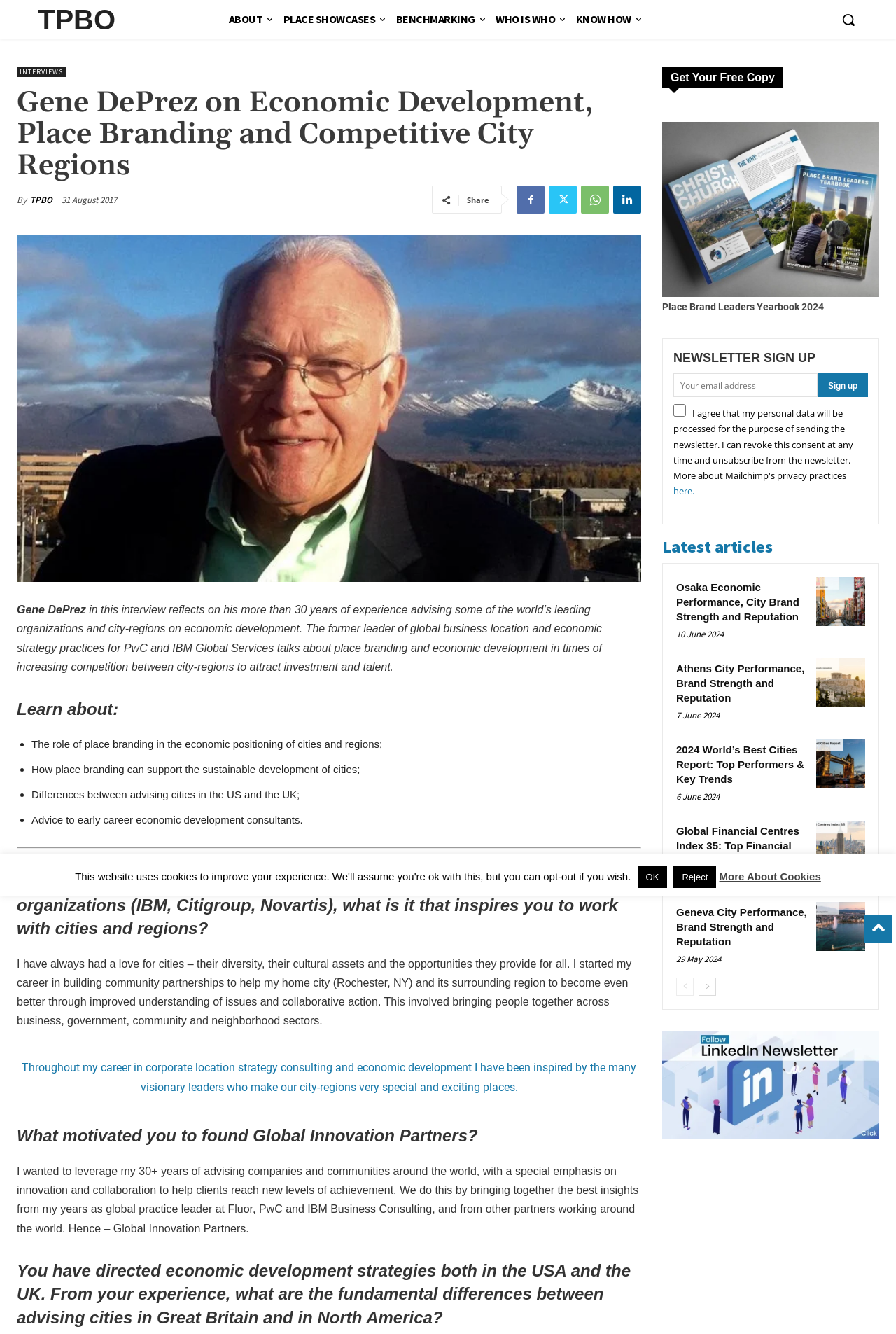Please identify the bounding box coordinates of the area I need to click to accomplish the following instruction: "Get your free copy of the Place Brand Leaders Yearbook".

[0.739, 0.091, 0.981, 0.223]